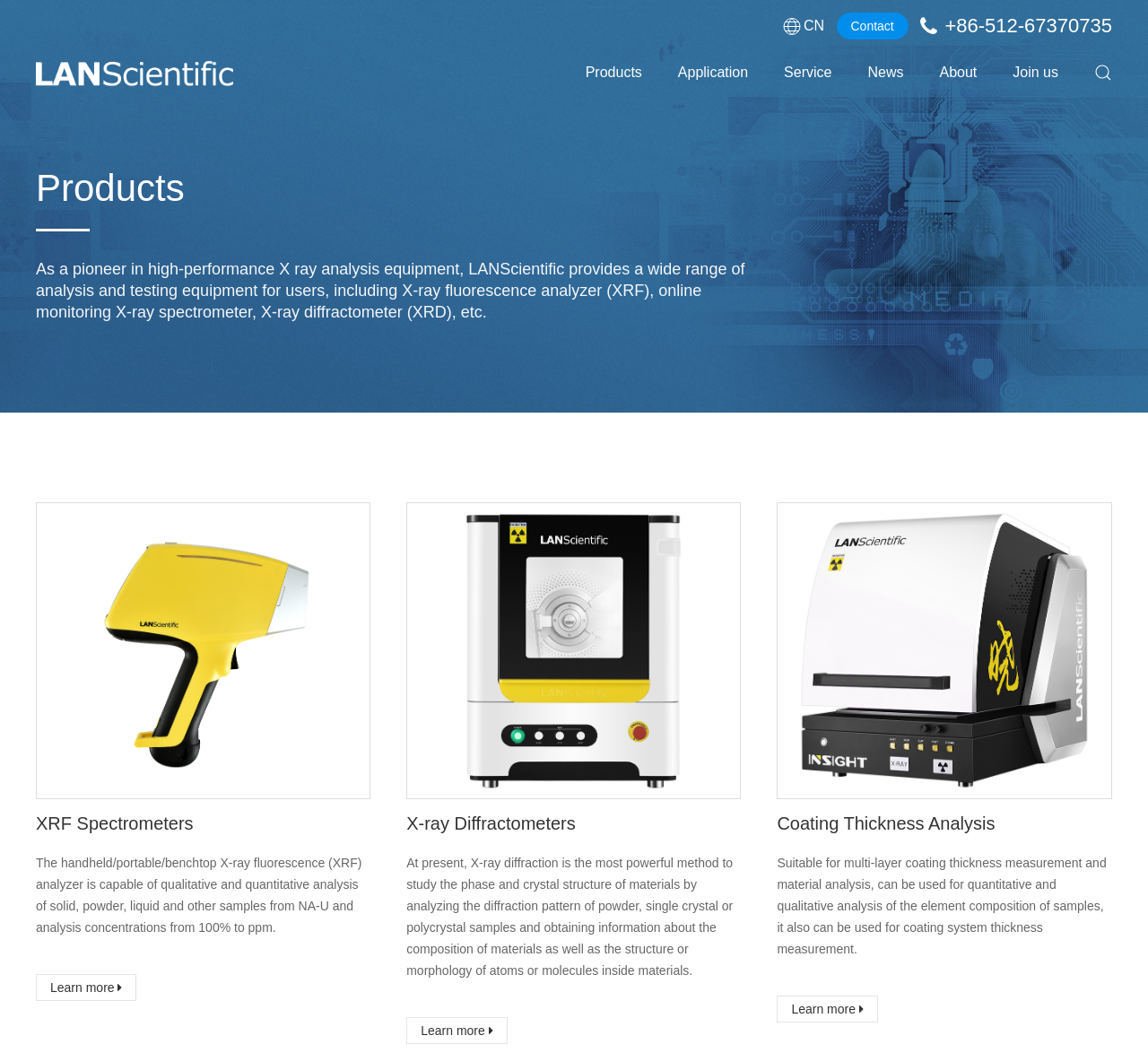Provide a short answer to the following question with just one word or phrase: How many navigation links are in the top menu?

7